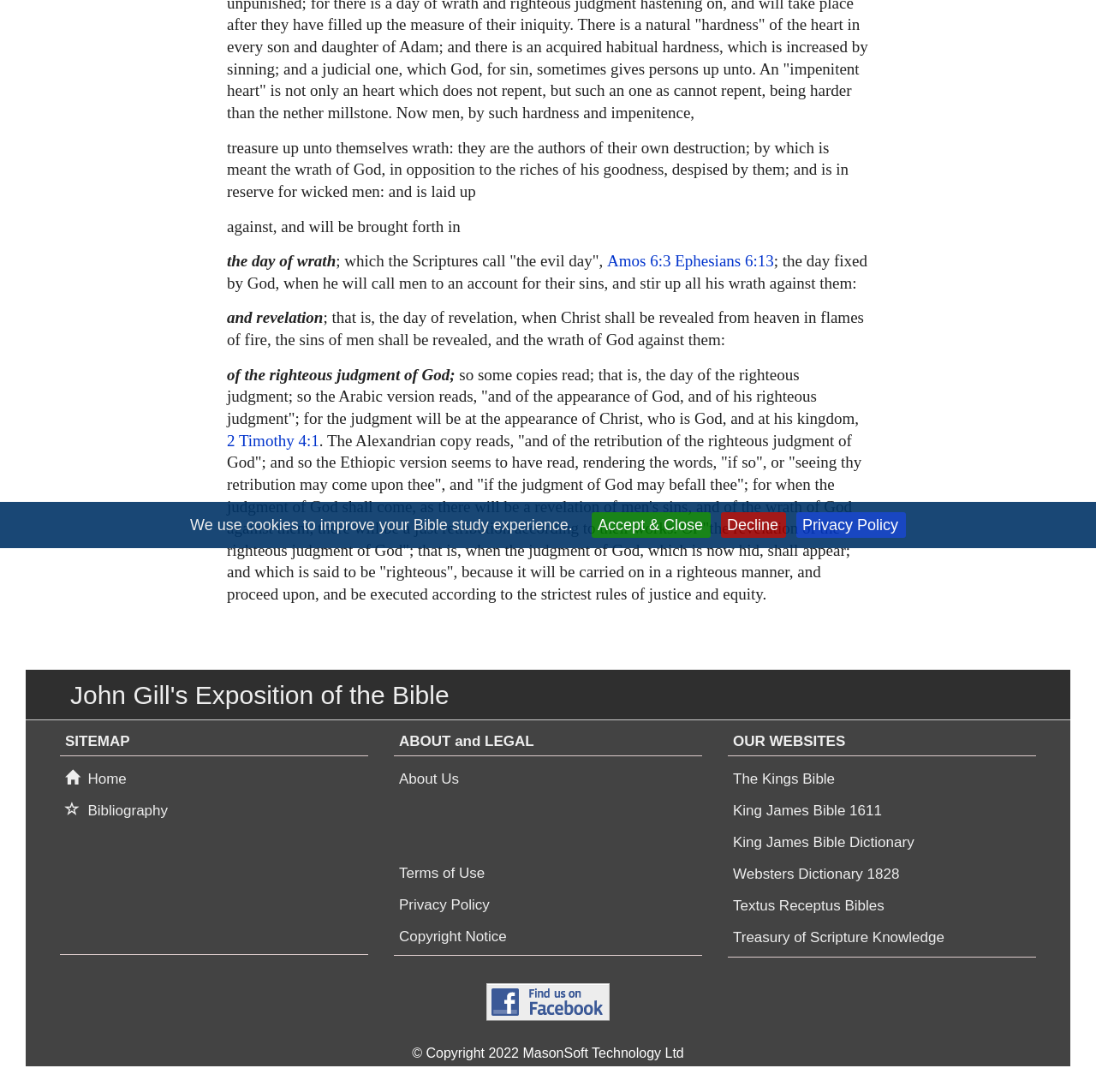Using the provided element description: "Home", identify the bounding box coordinates. The coordinates should be four floats between 0 and 1 in the order [left, top, right, bottom].

[0.055, 0.701, 0.12, 0.726]